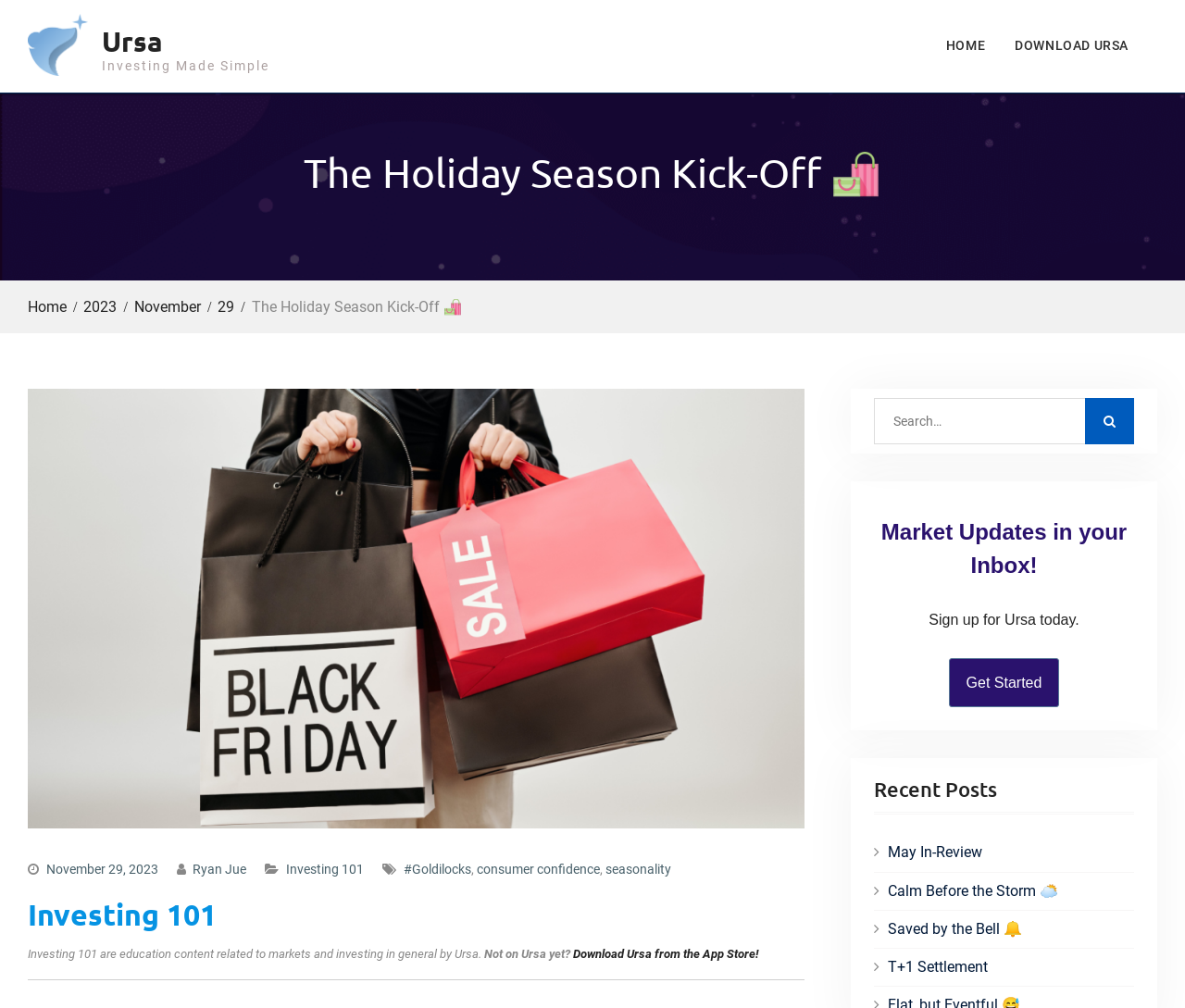Specify the bounding box coordinates of the element's region that should be clicked to achieve the following instruction: "Contact Dedalo". The bounding box coordinates consist of four float numbers between 0 and 1, in the format [left, top, right, bottom].

None